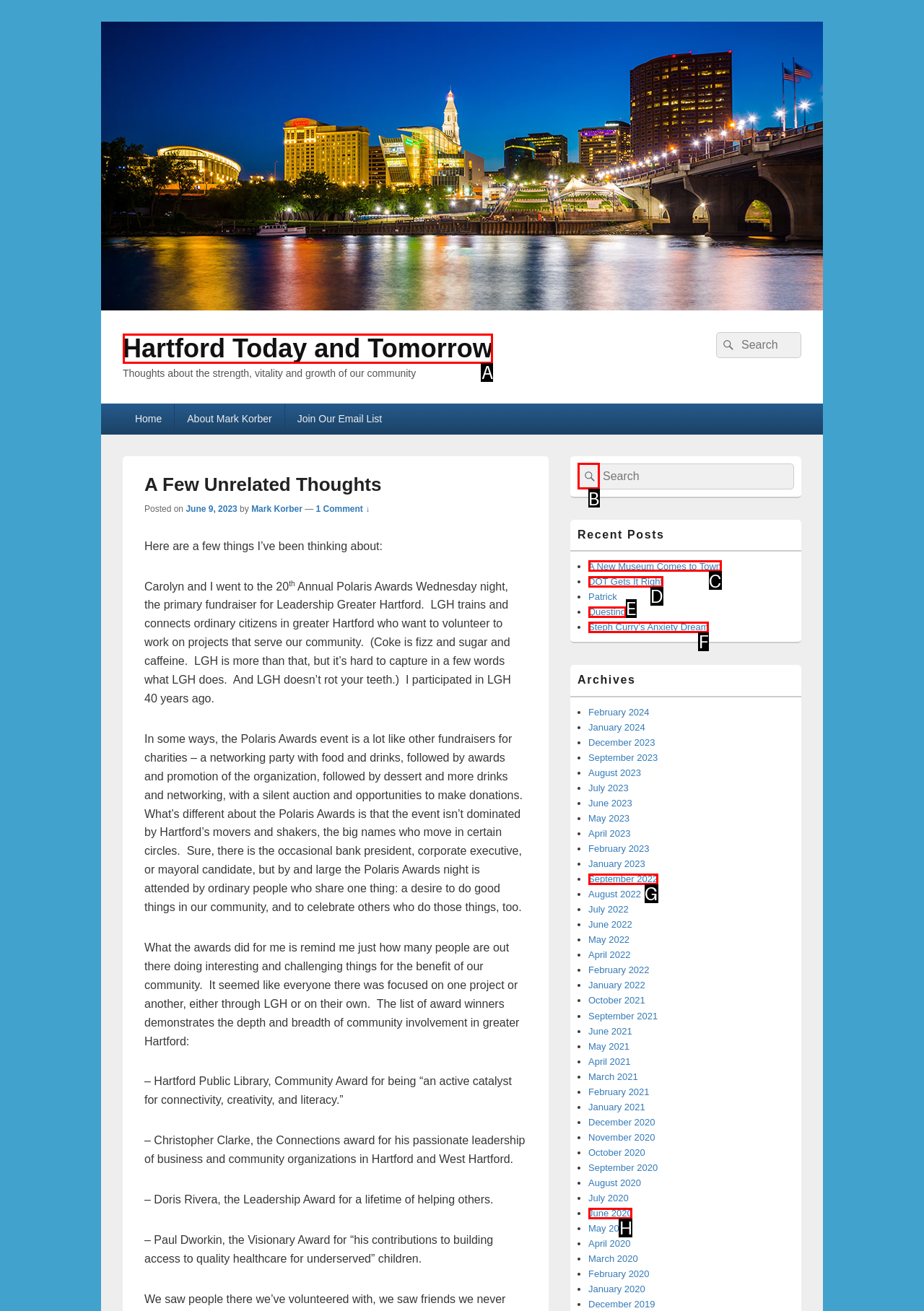Determine which HTML element fits the description: Questing. Answer with the letter corresponding to the correct choice.

E